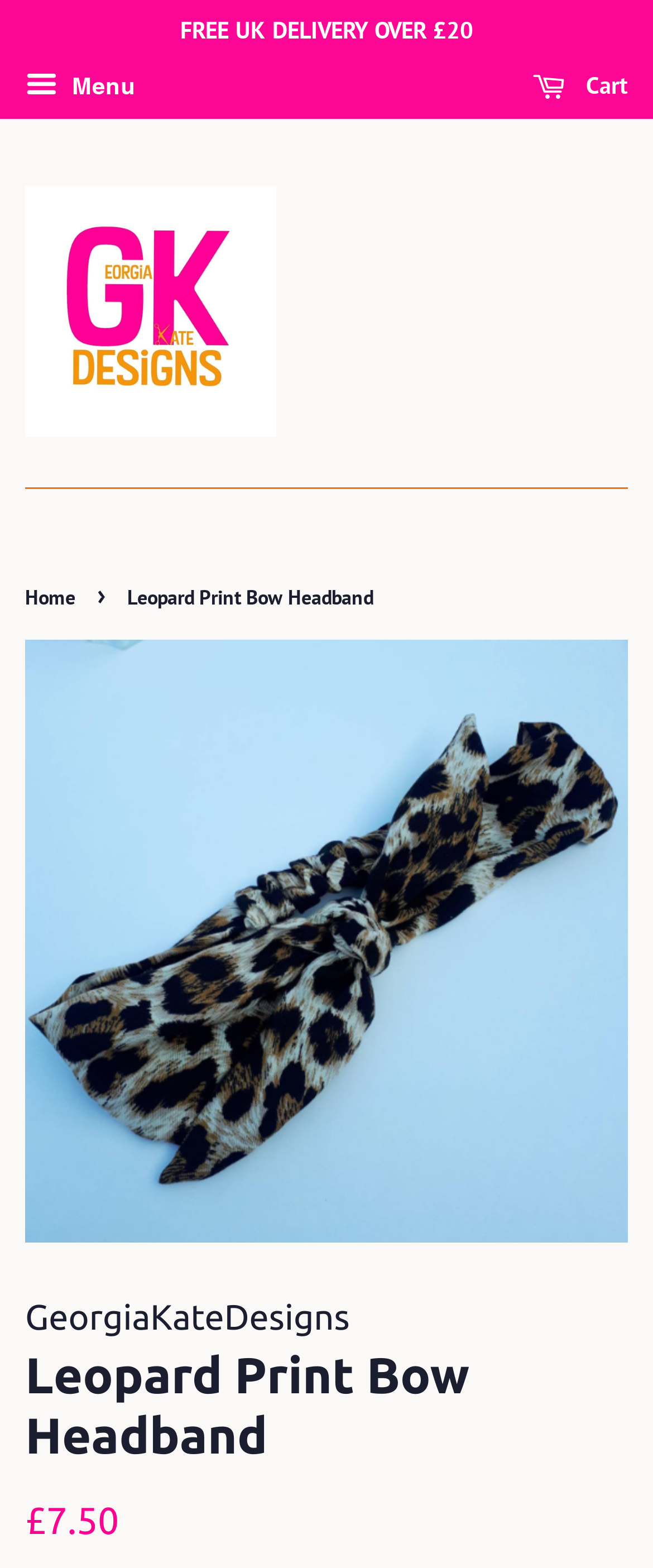Generate an in-depth caption that captures all aspects of the webpage.

The webpage is about a product, specifically a leopard print bow headband, from GeorgiaKateDesigns. At the top of the page, there is a notification about free UK delivery over £20. To the right of this notification, there is a menu button and a cart link. Below these elements, the GeorgiaKateDesigns logo is displayed, which is also a link to the website's homepage.

Underneath the logo, there is a navigation section with breadcrumbs, showing the path from the homepage to the current product page. The breadcrumbs include a link to the homepage and the product name, "Leopard Print Bow Headband".

The main product image is displayed below the navigation section, taking up most of the width of the page. Below the product image, there is a heading with the product name, "Leopard Print Bow Headband", and a price tag of £7.50.